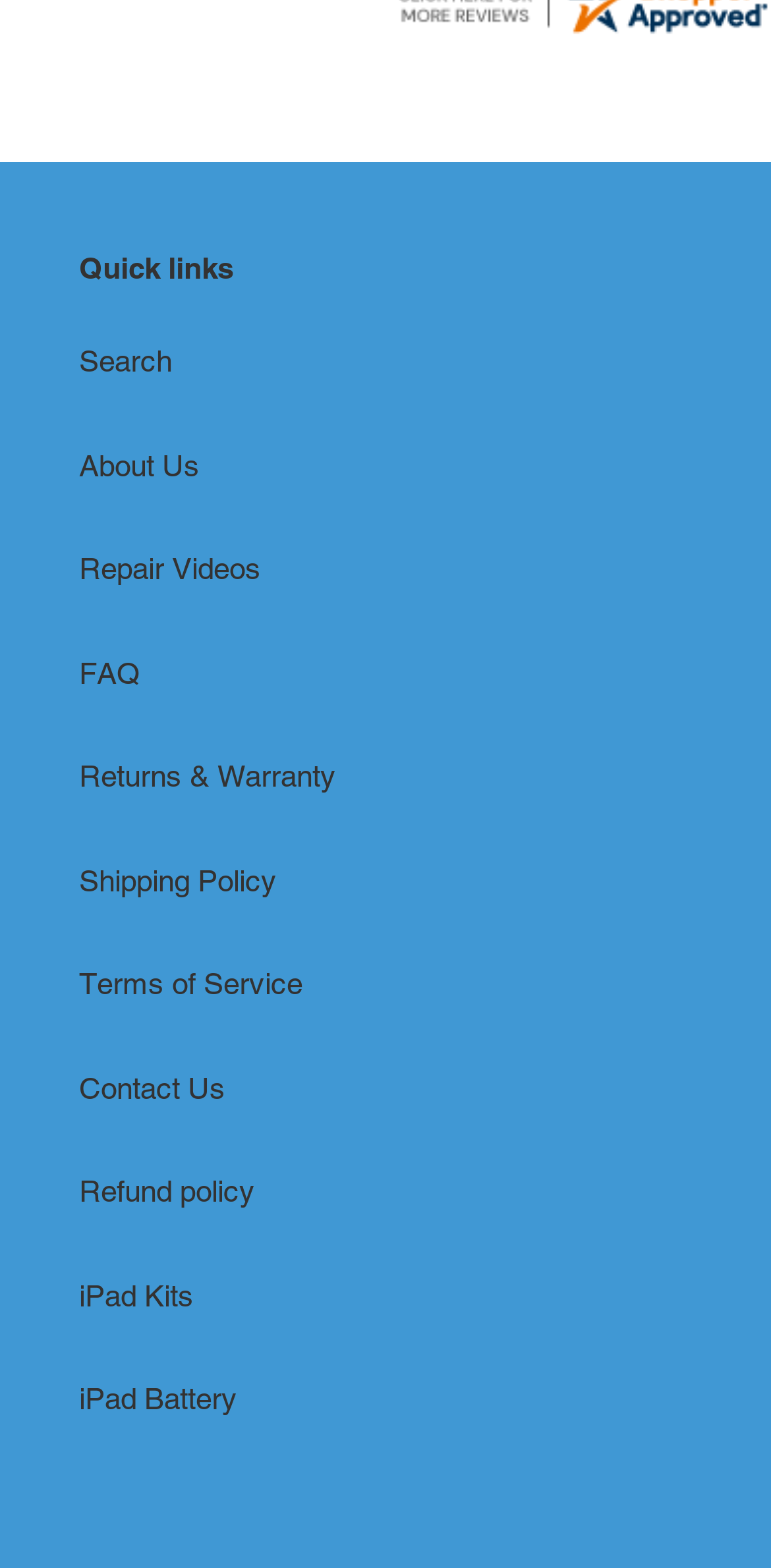How many iPad-related links are there?
Answer the question with a single word or phrase by looking at the picture.

2